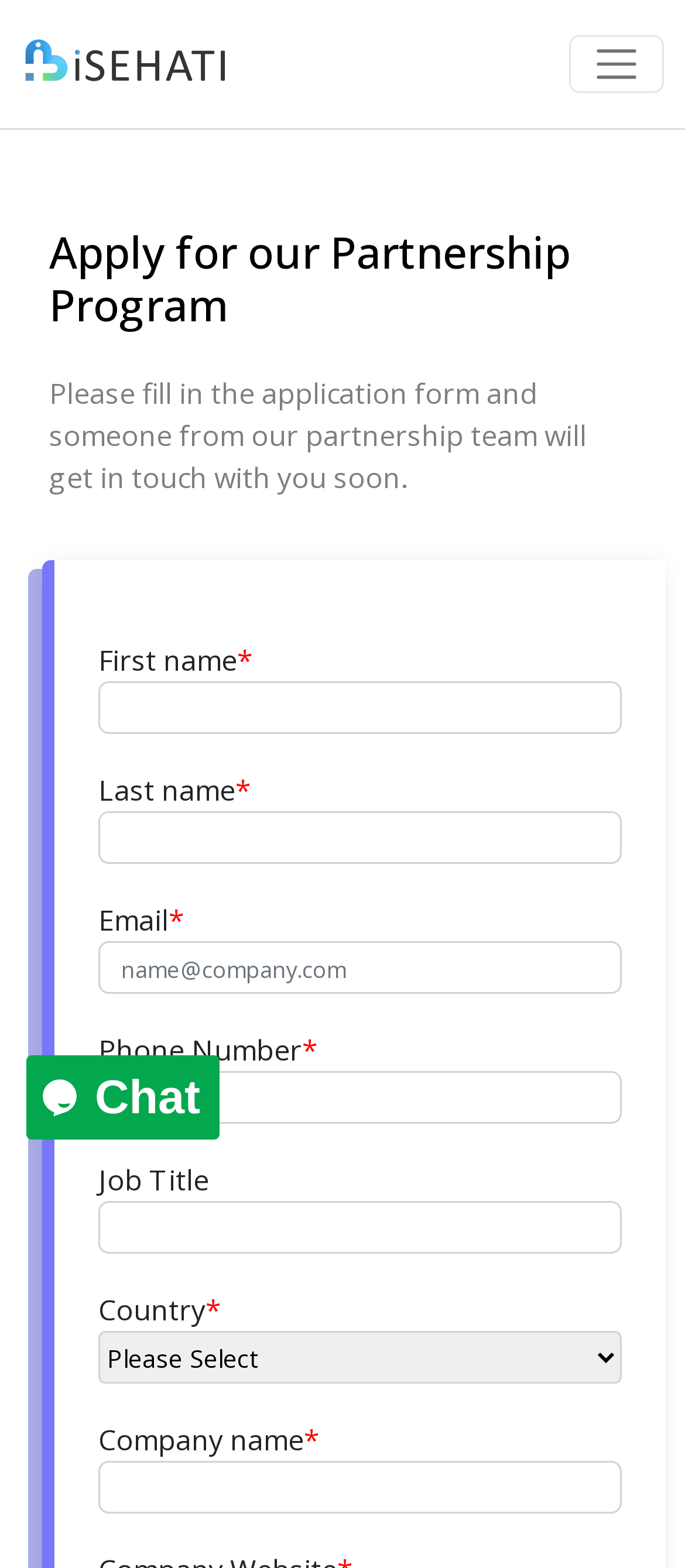Please provide a brief answer to the following inquiry using a single word or phrase:
What is the type of element used for the Country field?

Combobox